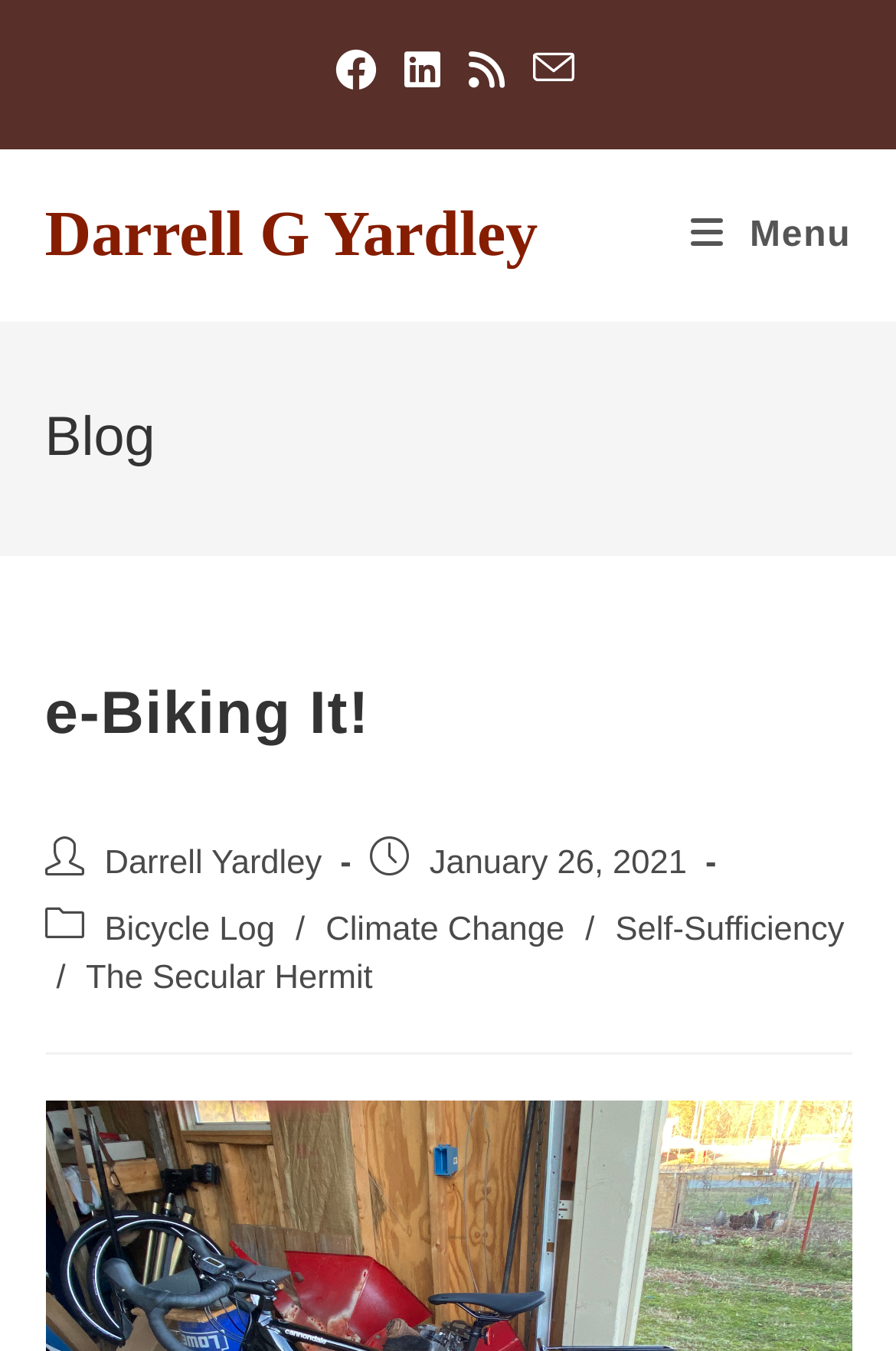Predict the bounding box coordinates of the area that should be clicked to accomplish the following instruction: "Visit Darrell Yardley's homepage". The bounding box coordinates should consist of four float numbers between 0 and 1, i.e., [left, top, right, bottom].

[0.05, 0.149, 0.6, 0.201]